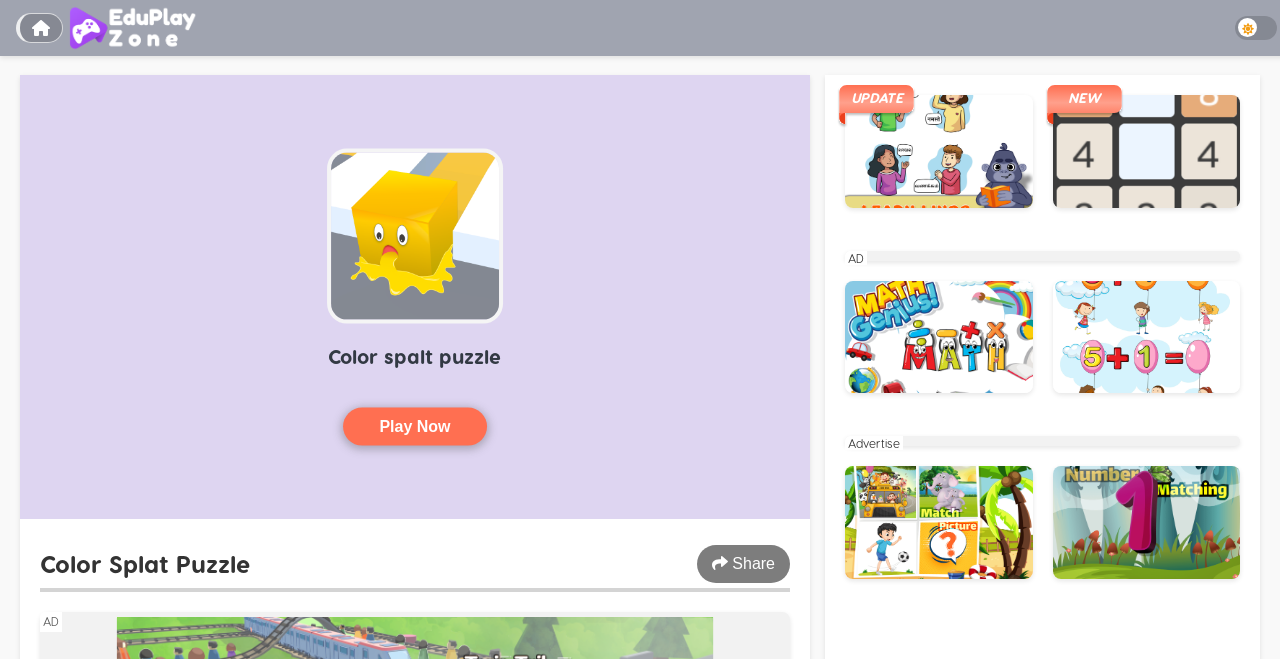Given the element description: "alt="Math-Genius eduplayzone"", predict the bounding box coordinates of this UI element. The coordinates must be four float numbers between 0 and 1, given as [left, top, right, bottom].

[0.66, 0.572, 0.807, 0.601]